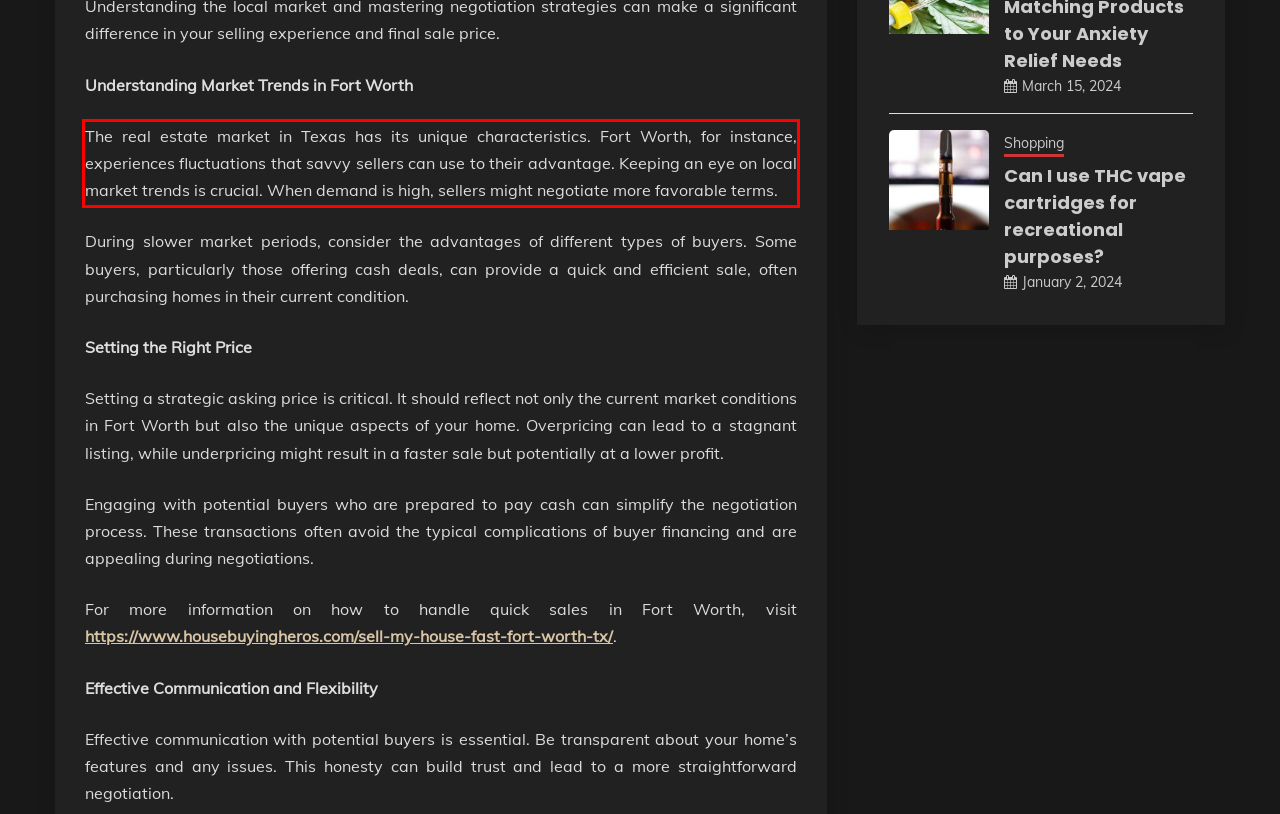Observe the screenshot of the webpage, locate the red bounding box, and extract the text content within it.

The real estate market in Texas has its unique characteristics. Fort Worth, for instance, experiences fluctuations that savvy sellers can use to their advantage. Keeping an eye on local market trends is crucial. When demand is high, sellers might negotiate more favorable terms.